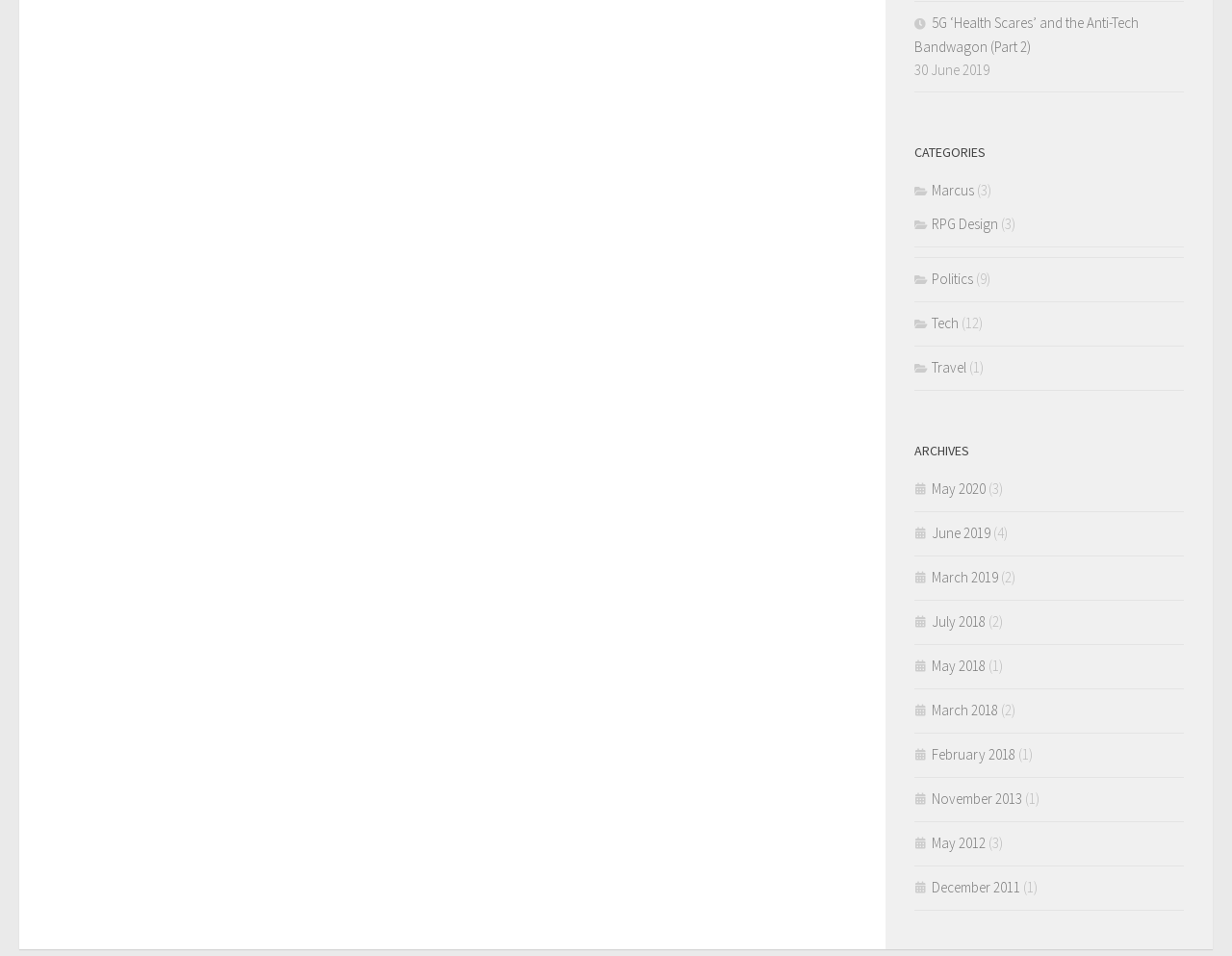From the webpage screenshot, predict the bounding box coordinates (top-left x, top-left y, bottom-right x, bottom-right y) for the UI element described here: Politics

[0.742, 0.282, 0.79, 0.301]